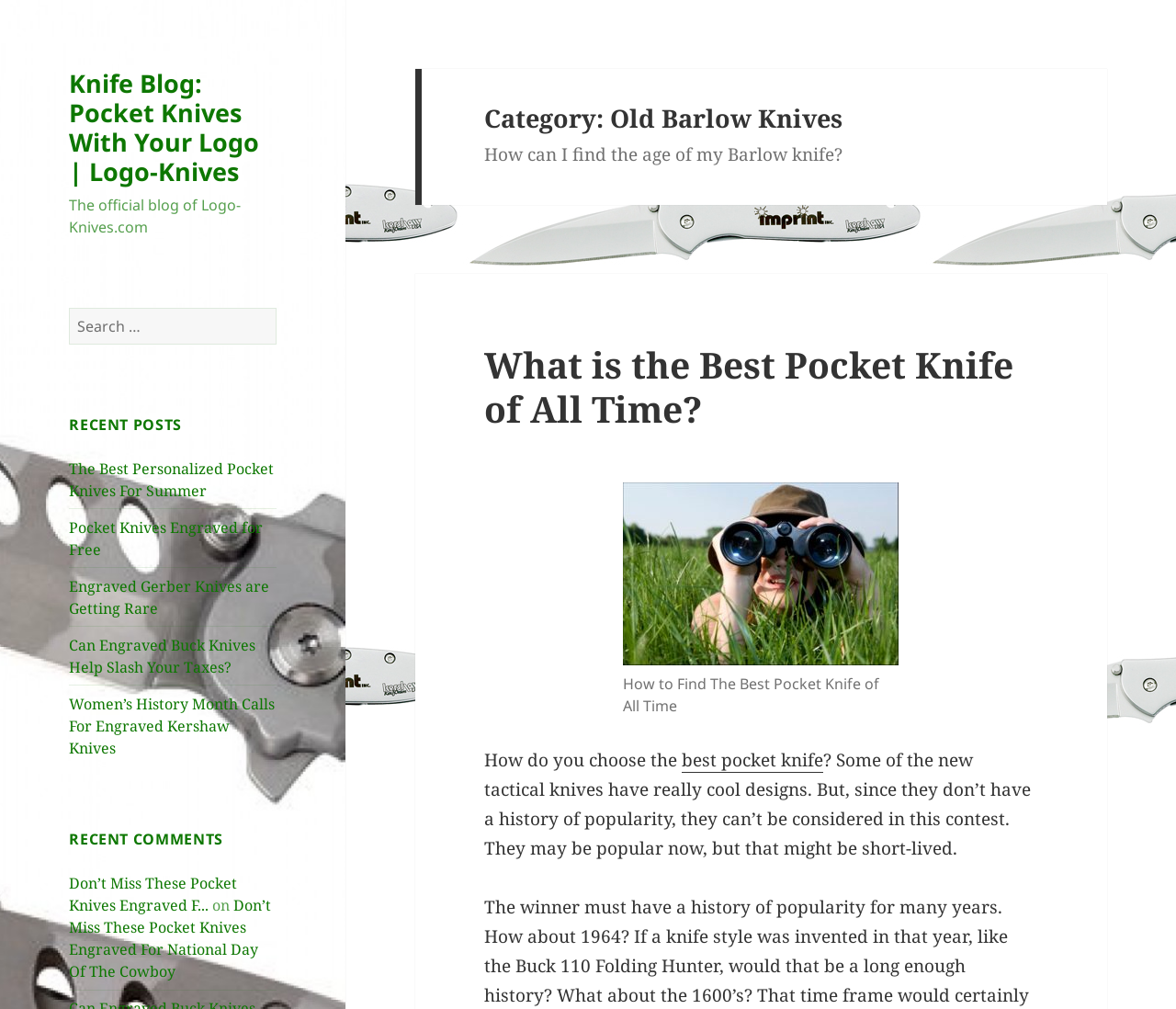Using the provided element description: "Pocket Knives Engraved for Free", determine the bounding box coordinates of the corresponding UI element in the screenshot.

[0.059, 0.513, 0.224, 0.555]